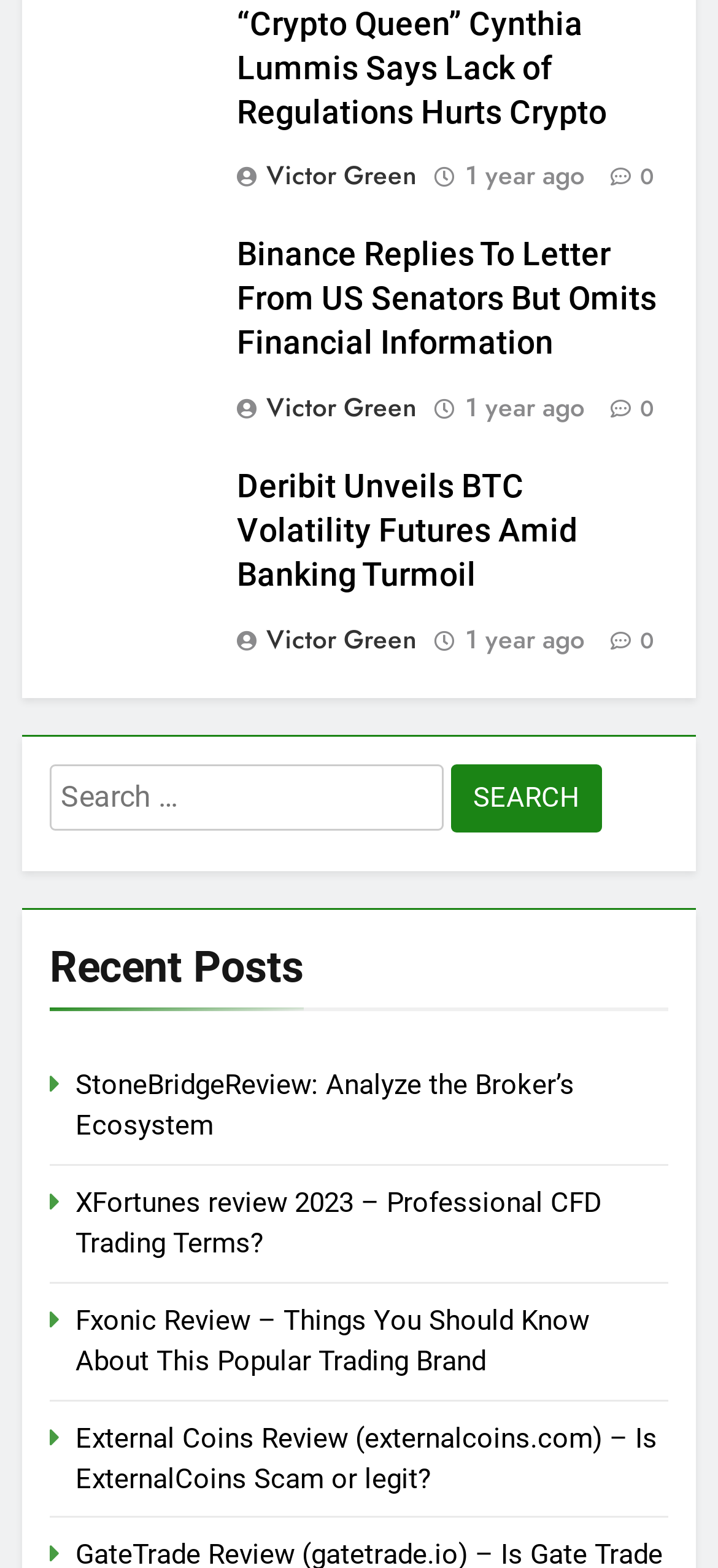Identify the bounding box coordinates of the area that should be clicked in order to complete the given instruction: "View recent posts". The bounding box coordinates should be four float numbers between 0 and 1, i.e., [left, top, right, bottom].

[0.069, 0.598, 0.931, 0.645]